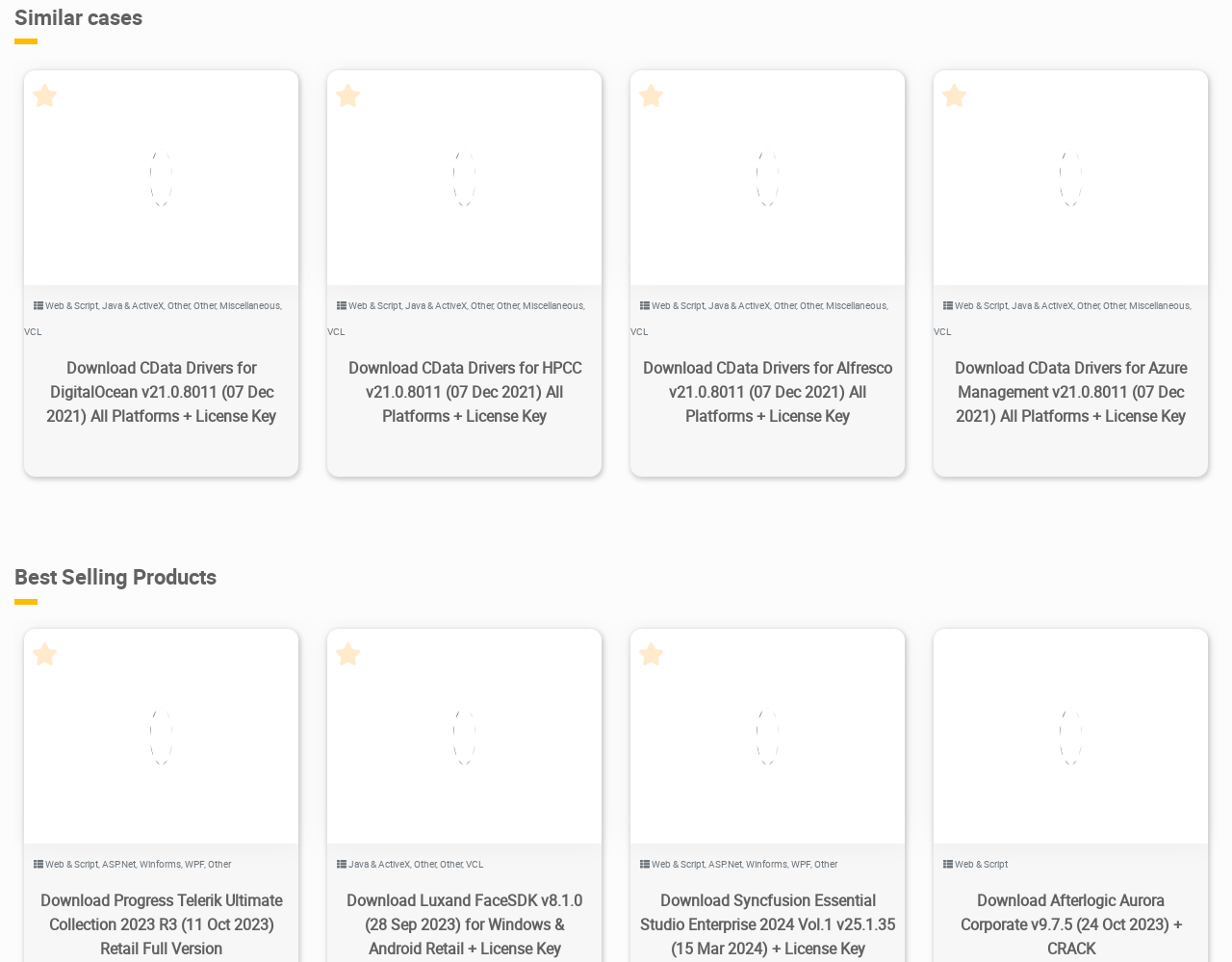Specify the bounding box coordinates of the element's region that should be clicked to achieve the following instruction: "Download CData Drivers for Alfresco v21.0.8011". The bounding box coordinates consist of four float numbers between 0 and 1, in the format [left, top, right, bottom].

[0.512, 0.36, 0.734, 0.455]